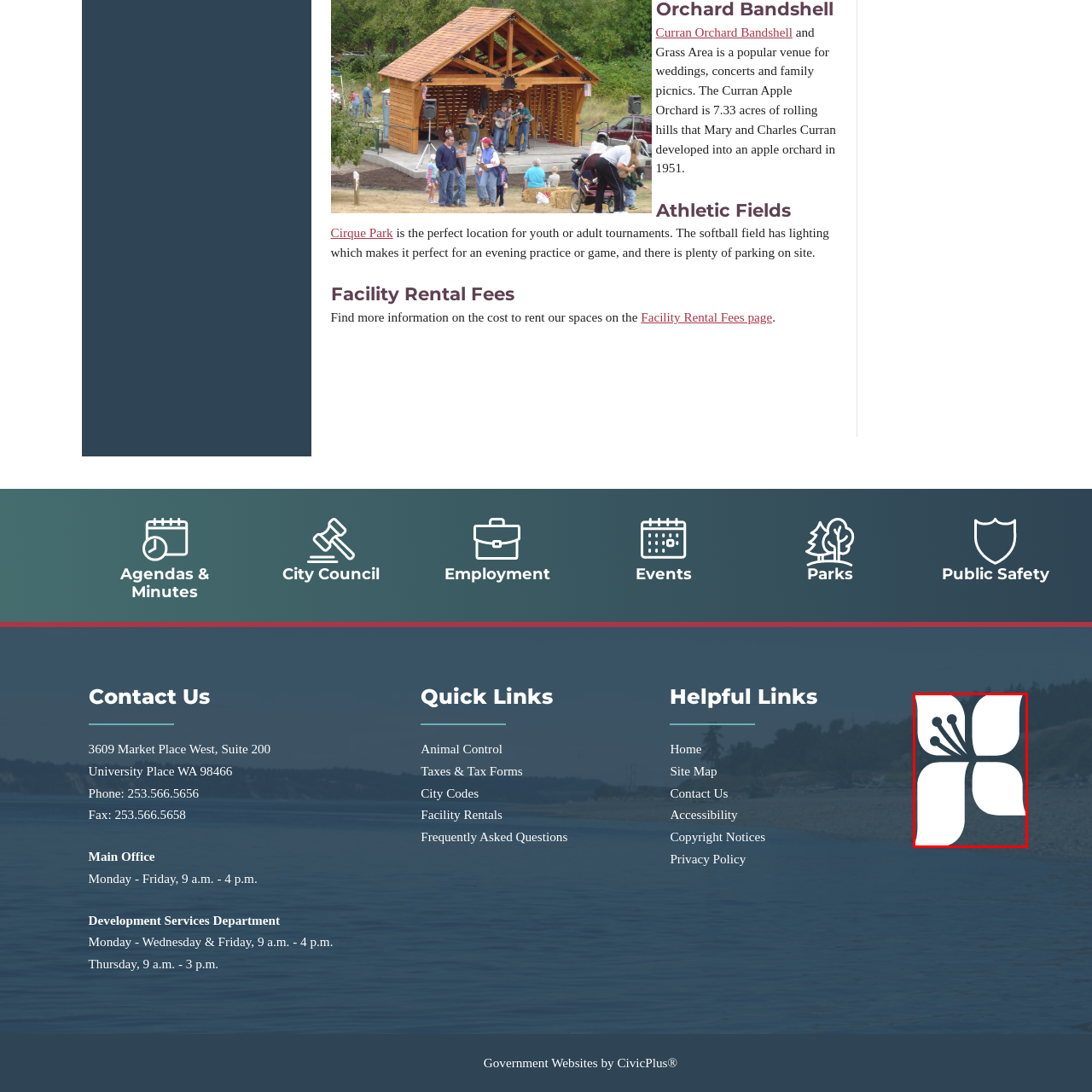What is the design style of the logo?
Carefully examine the image within the red bounding box and provide a detailed answer to the question.

The caption describes the logo as having a symmetrical design, which implies that the elements of the logo are arranged in a balanced and harmonious way.